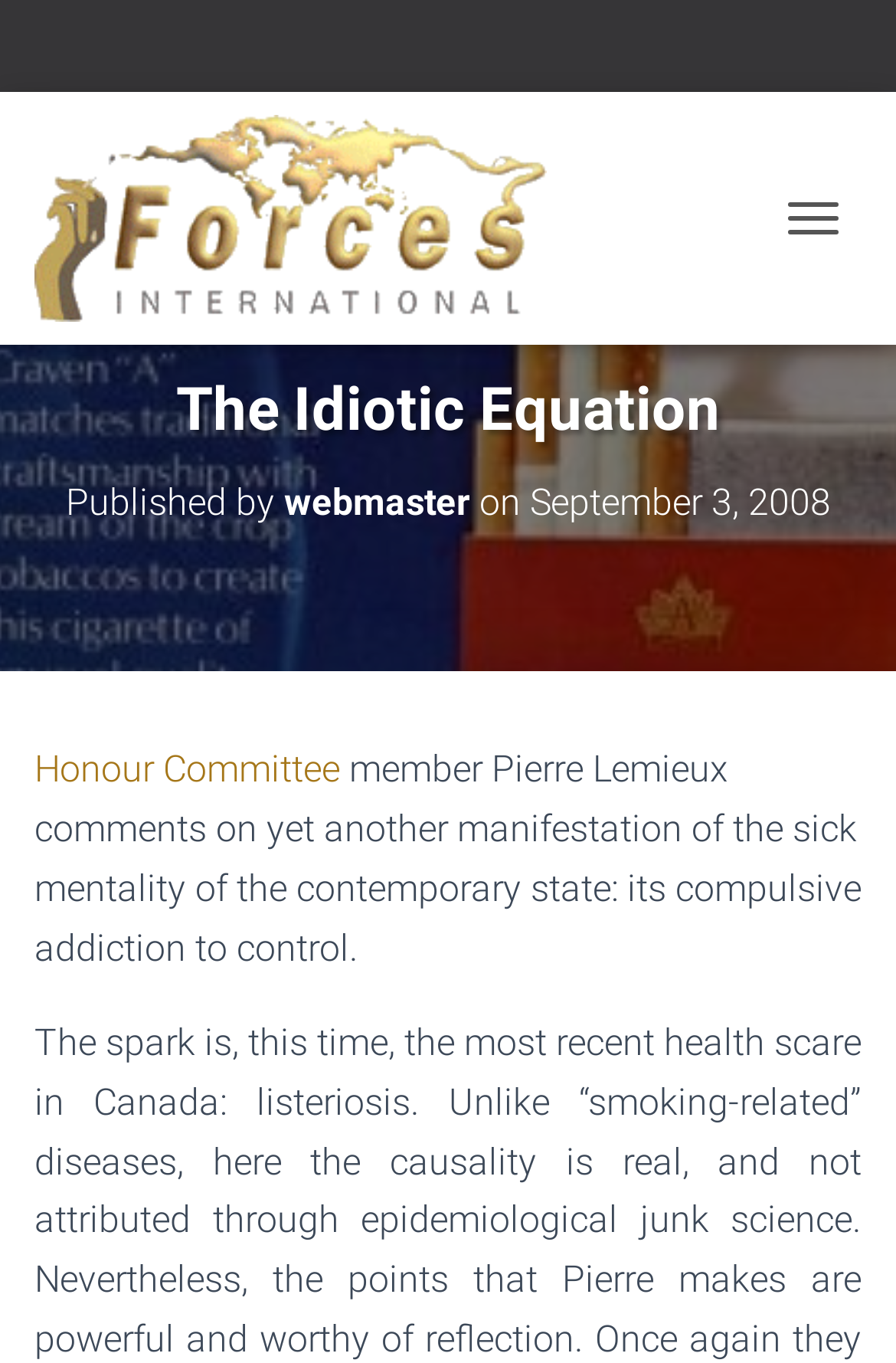Answer the question below with a single word or a brief phrase: 
Who is the member of the Honour Committee?

Pierre Lemieux